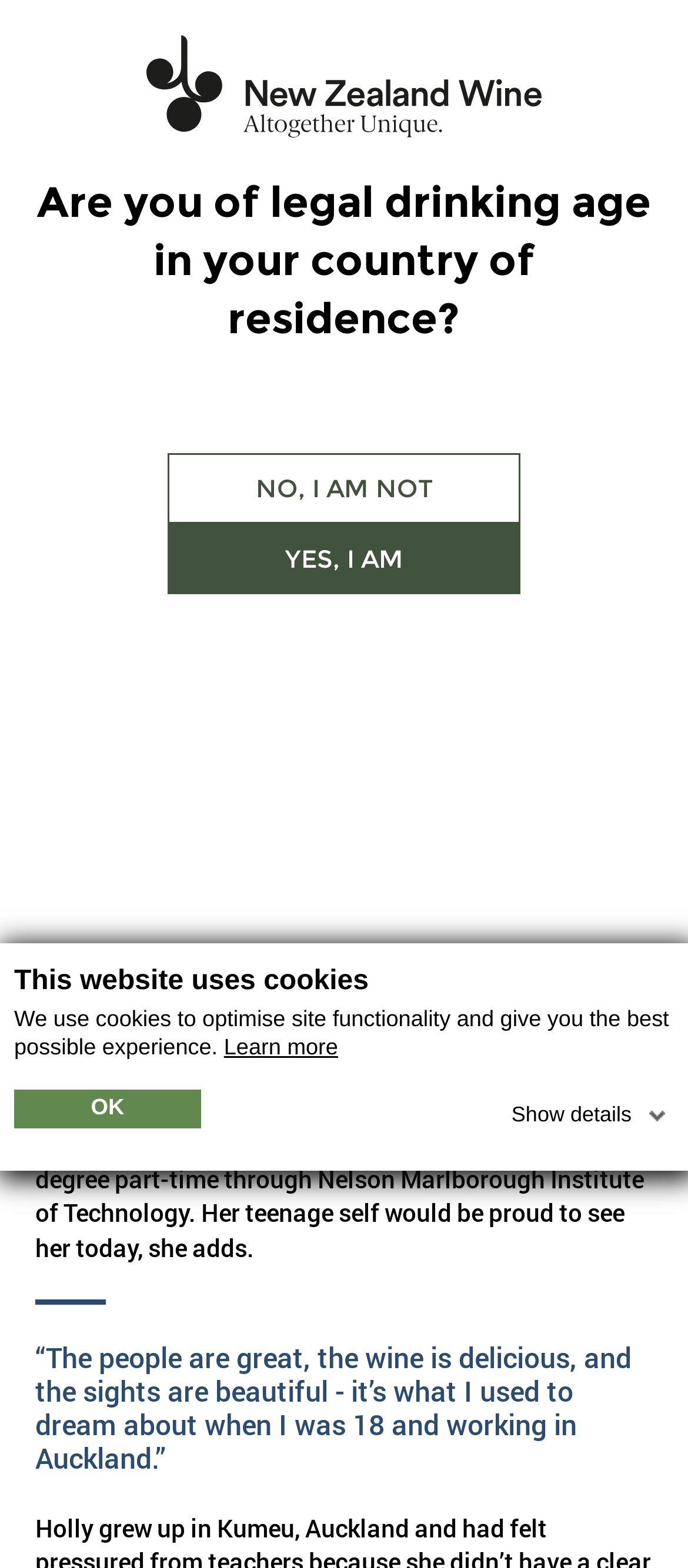Give a one-word or one-phrase response to the question:
What is the location of Te Kairanga?

Wairarapa